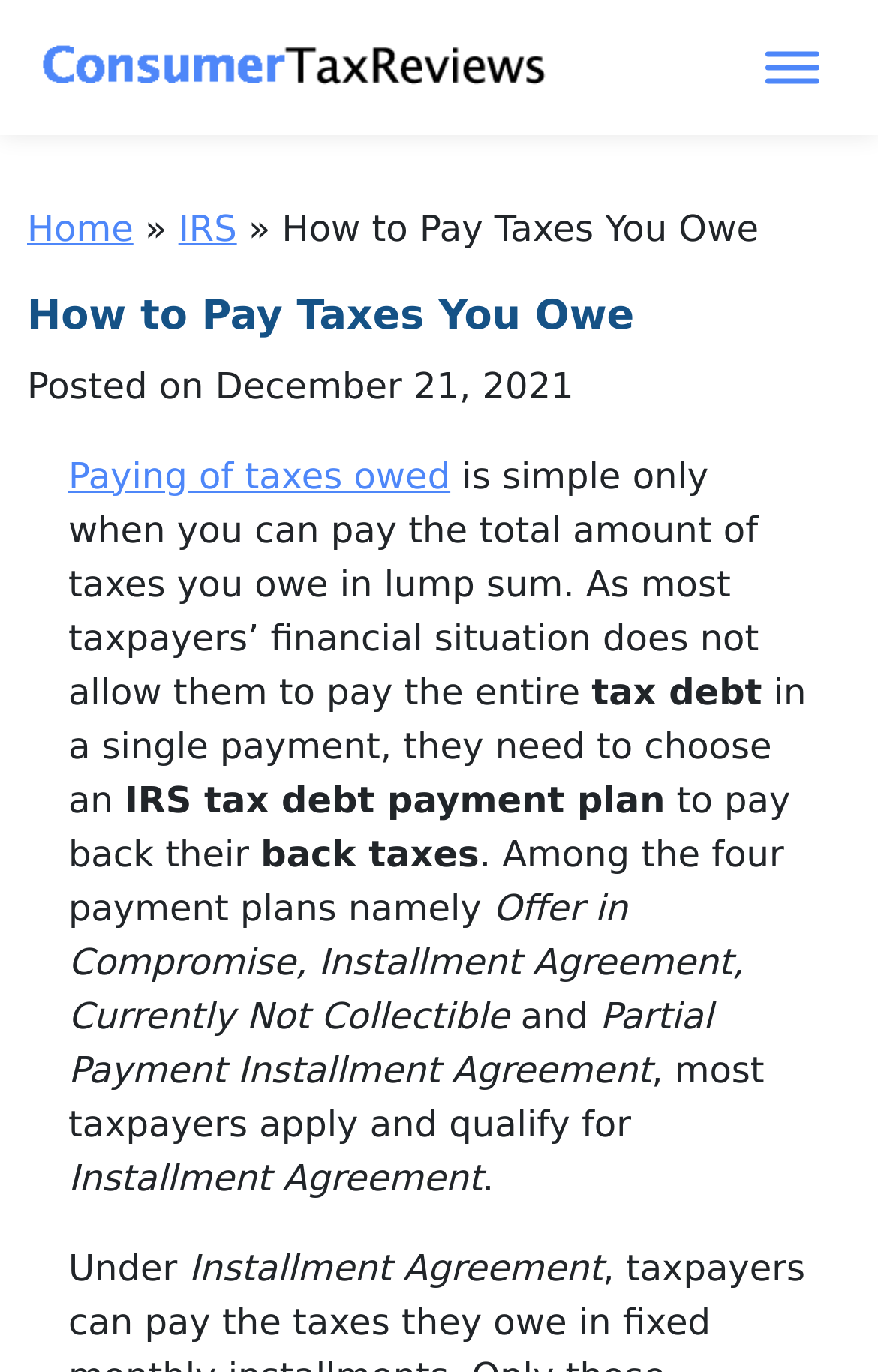Summarize the webpage with intricate details.

The webpage is about exploring effective methods for paying taxes owed. At the top left corner, there is a link, and next to it, a button labeled "Toggle Menu" that is not expanded. When expanded, it reveals a menu with links to "Home", "IRS", and a separator symbol. Below the menu, there is a heading that reads "How to Pay Taxes You Owe" and a subheading that indicates the article was posted on December 21, 2021.

The main content of the webpage is a passage of text that discusses the importance of paying taxes owed. The text explains that paying taxes in a lump sum is not always possible for most taxpayers, and therefore, they need to choose an IRS tax debt payment plan to pay back their taxes. The passage mentions four payment plans, including Offer in Compromise, Installment Agreement, Currently Not Collectible, and Partial Payment Installment Agreement, with most taxpayers applying and qualifying for the Installment Agreement.

Throughout the passage, there are no images, but there are links to related topics, such as "Paying of taxes owed" and "back taxes". The text is divided into paragraphs, with each paragraph discussing a specific aspect of paying taxes owed. Overall, the webpage provides information on how to fulfill tax obligations efficiently and avoid penalties.